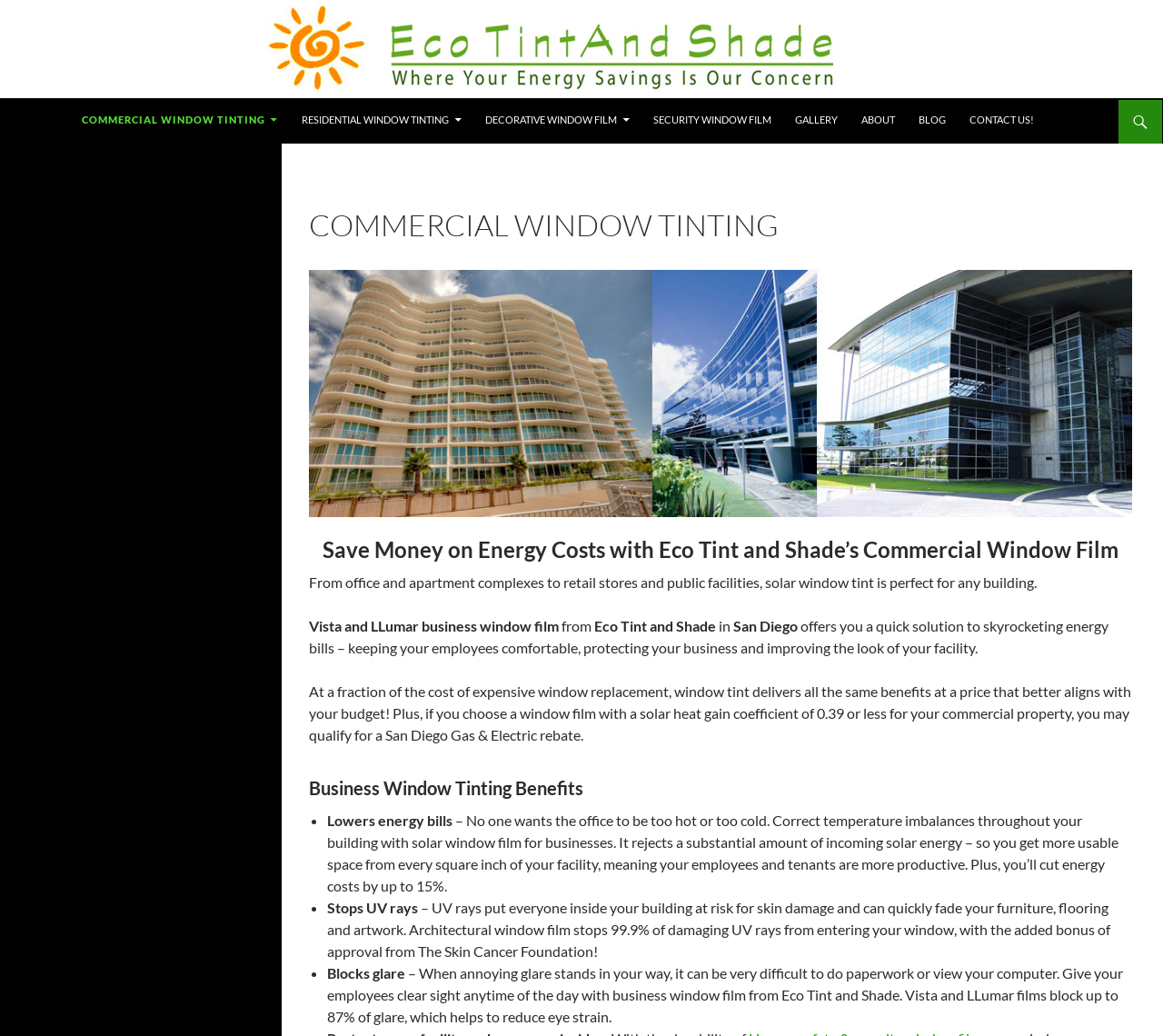From the image, can you give a detailed response to the question below:
What percentage of glare can Vista and LLumar films block?

Vista and LLumar films can block up to 87% of glare, as mentioned in the text 'Vista and LLumar films block up to 87% of glare, which helps to reduce eye strain'.